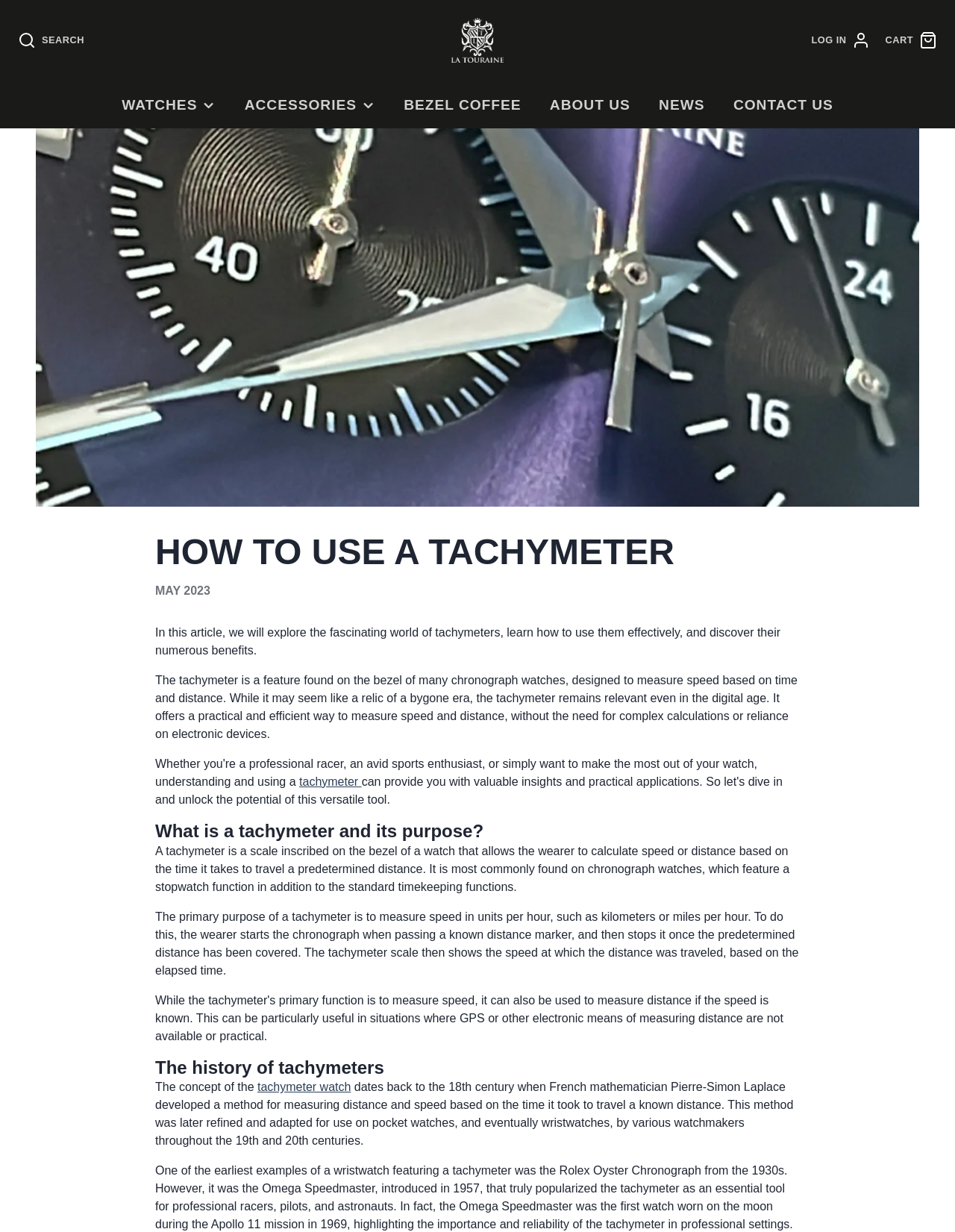Please determine the primary heading and provide its text.

HOW TO USE A TACHYMETER